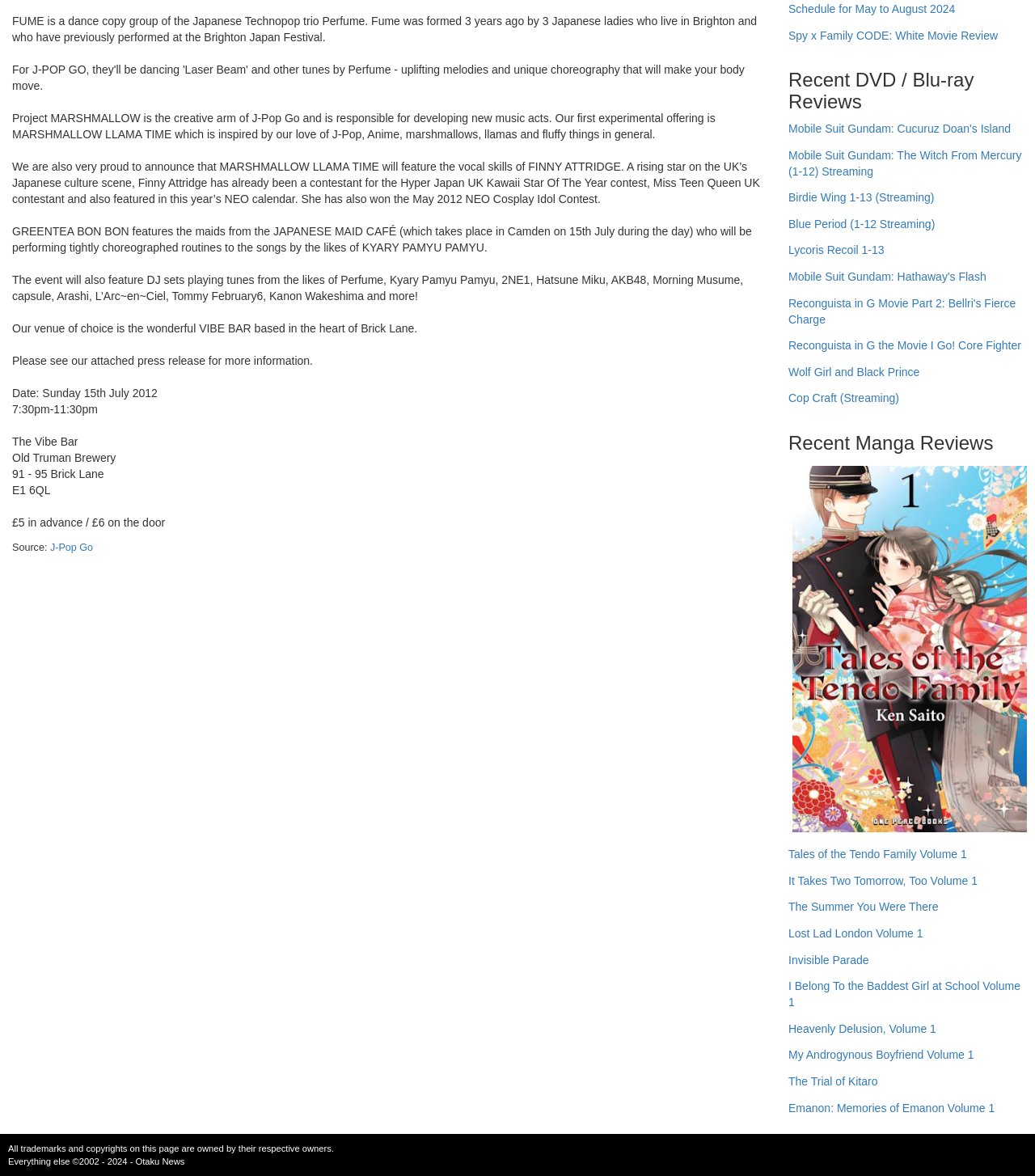Locate the bounding box of the UI element with the following description: "Heavenly Delusion, Volume 1".

[0.762, 0.868, 0.905, 0.89]